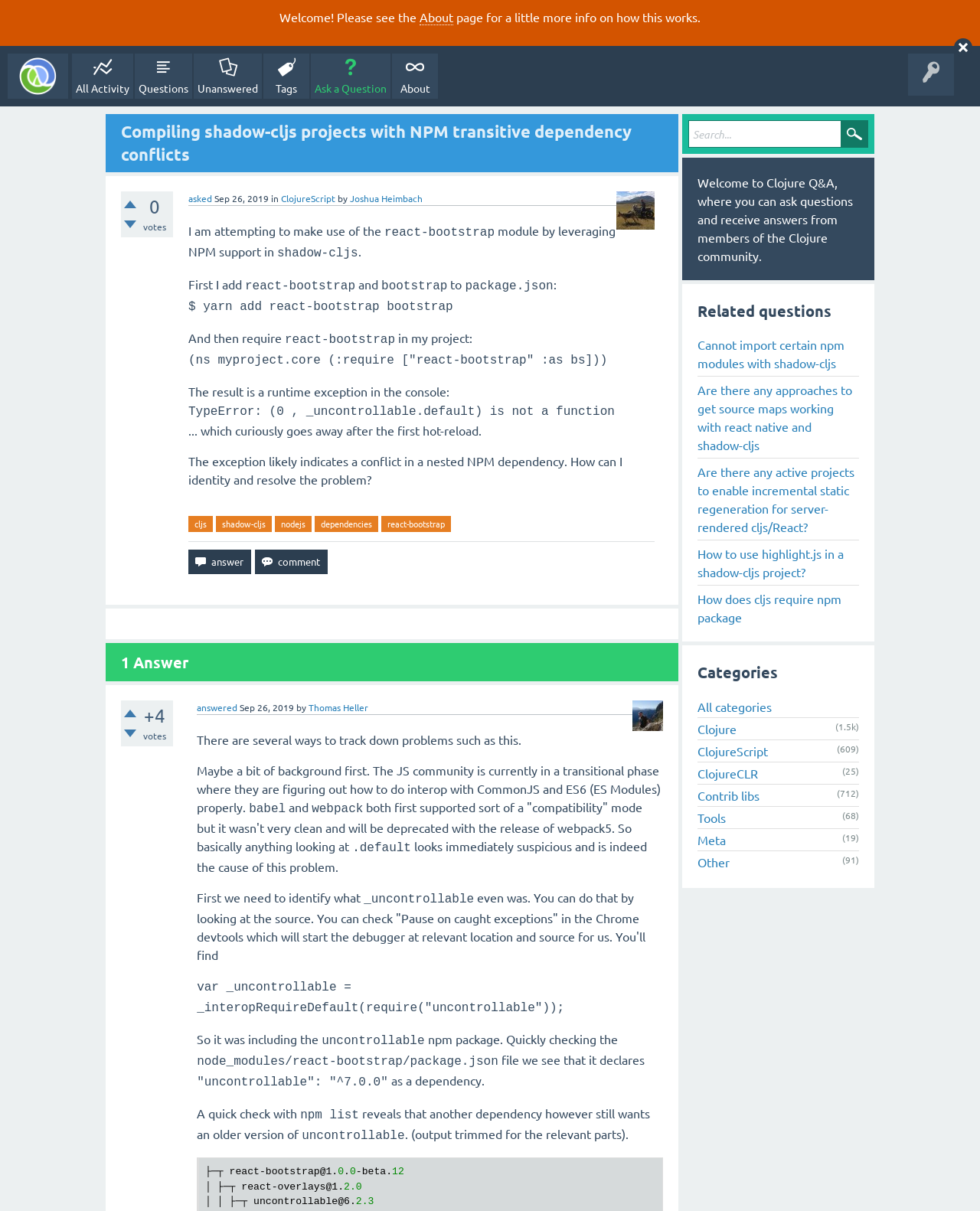What is the suspected cause of the problem?
Please respond to the question with as much detail as possible.

The suspected cause of the problem is the use of '.default', which looks suspicious and is indeed the cause of the problem, as explained in the answer.